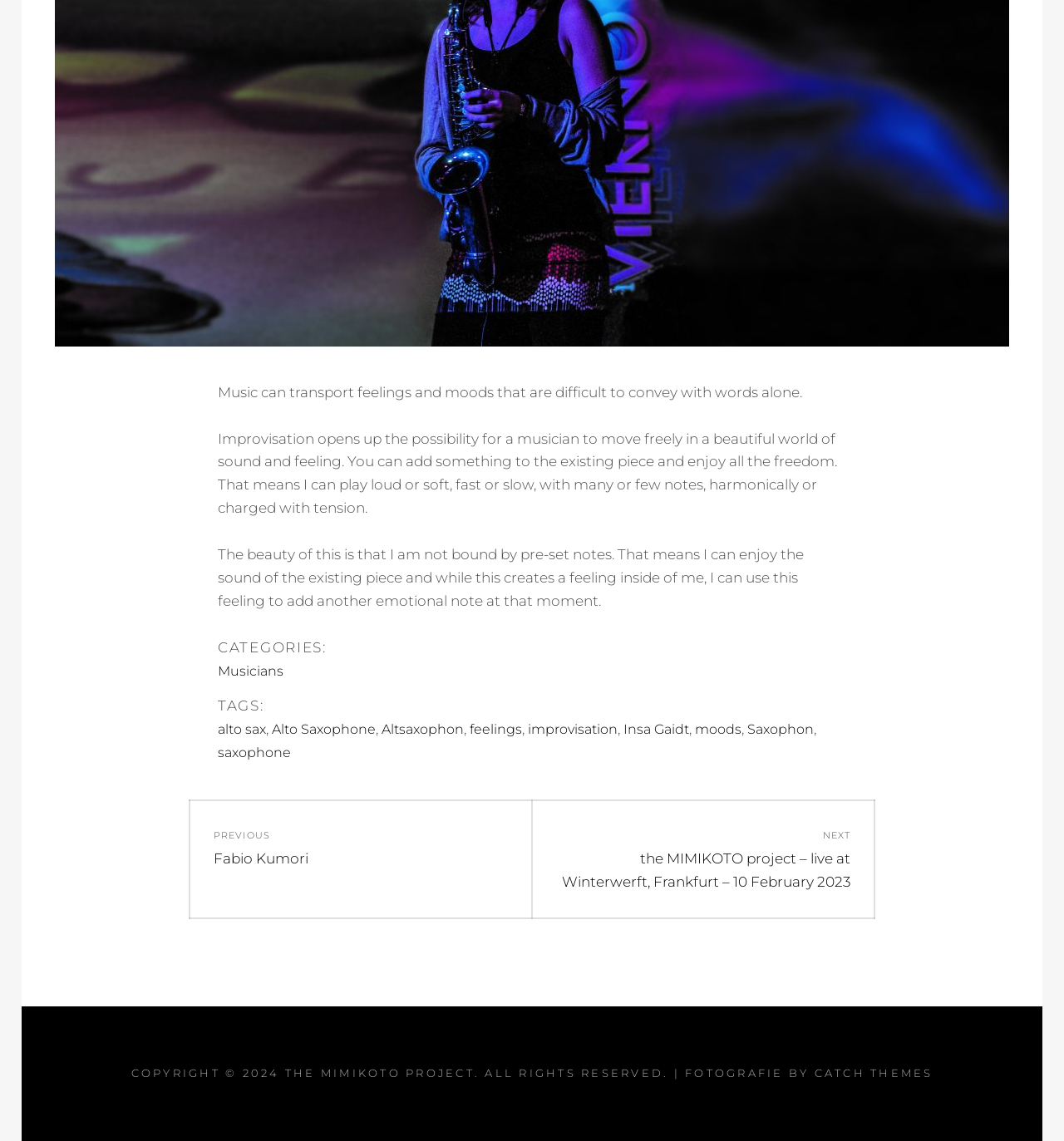Identify the bounding box of the UI element described as follows: "Catch Themes". Provide the coordinates as four float numbers in the range of 0 to 1 [left, top, right, bottom].

[0.765, 0.935, 0.877, 0.946]